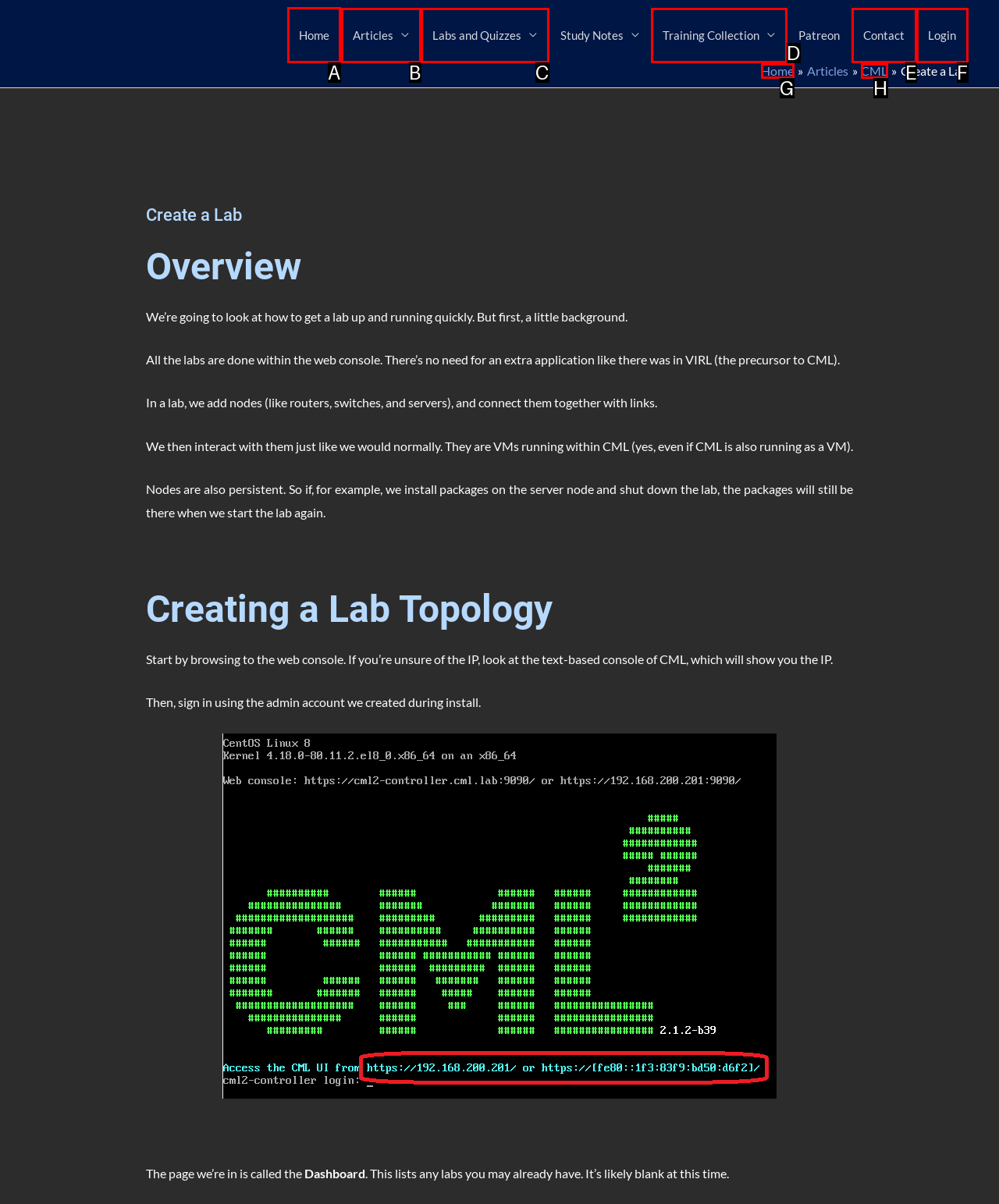Please identify the correct UI element to click for the task: Click on the 'Home' link in the navigation bar Respond with the letter of the appropriate option.

A